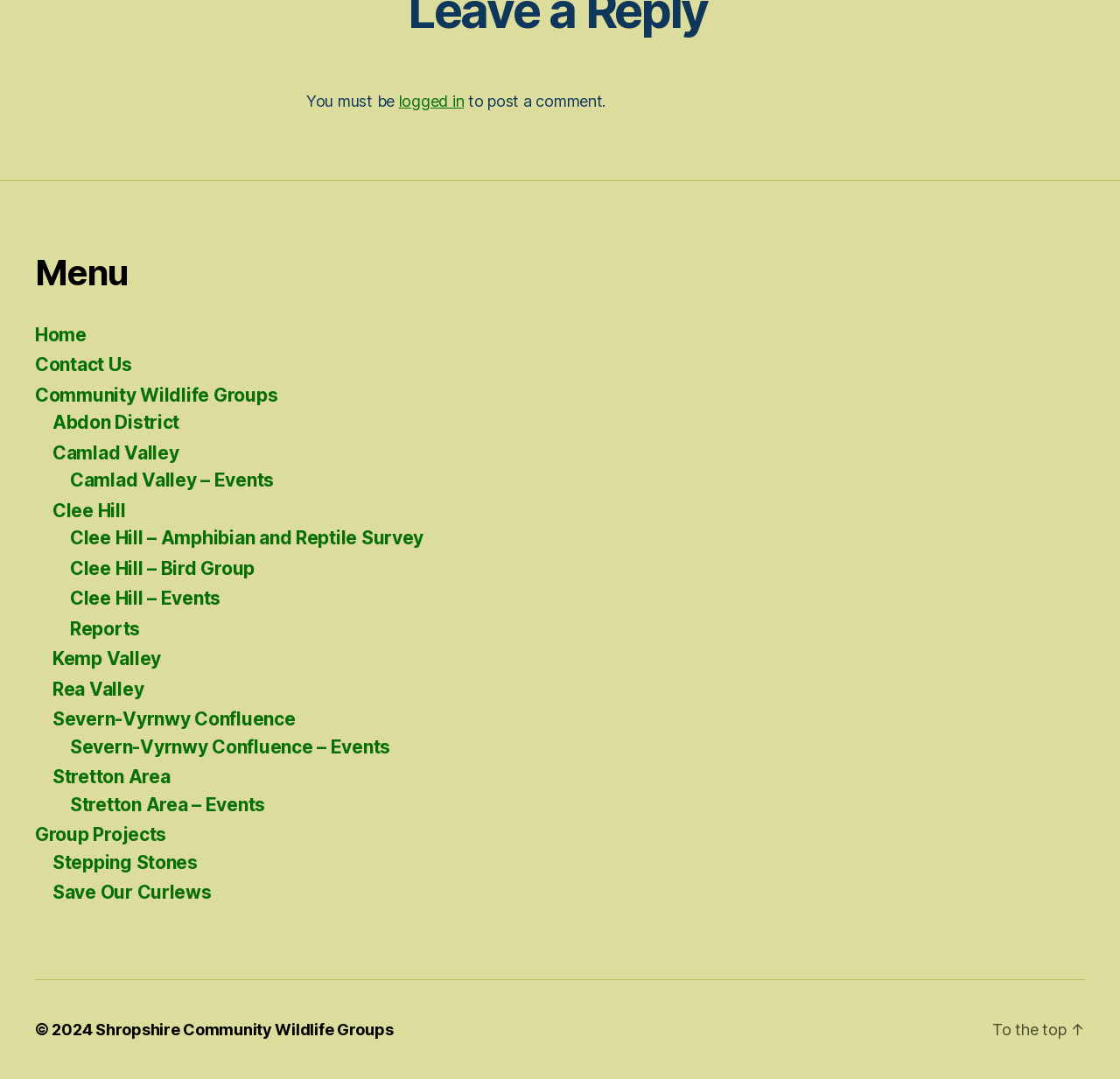Using the element description: "Clee Hill – Bird Group", determine the bounding box coordinates for the specified UI element. The coordinates should be four float numbers between 0 and 1, [left, top, right, bottom].

[0.062, 0.516, 0.227, 0.537]